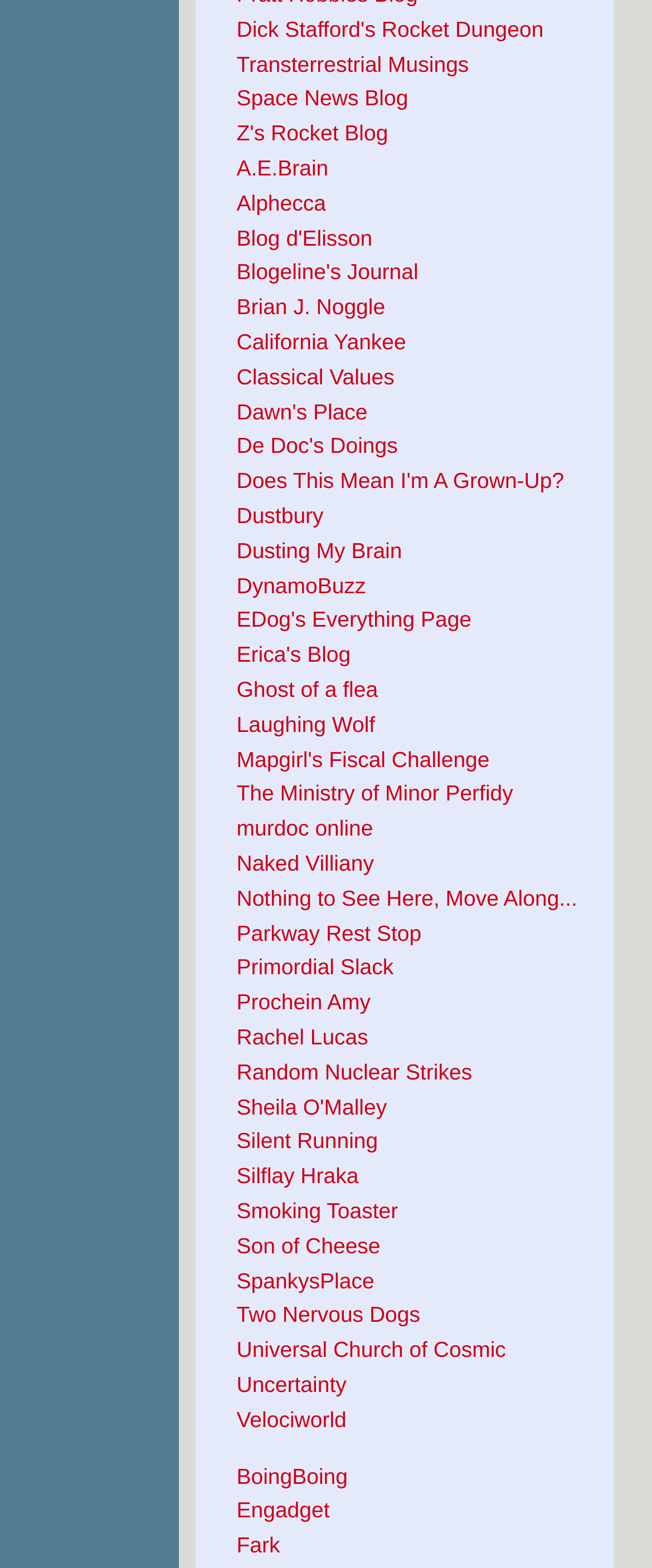Indicate the bounding box coordinates of the element that needs to be clicked to satisfy the following instruction: "Explore Z's Rocket Blog". The coordinates should be four float numbers between 0 and 1, i.e., [left, top, right, bottom].

[0.363, 0.077, 0.595, 0.093]